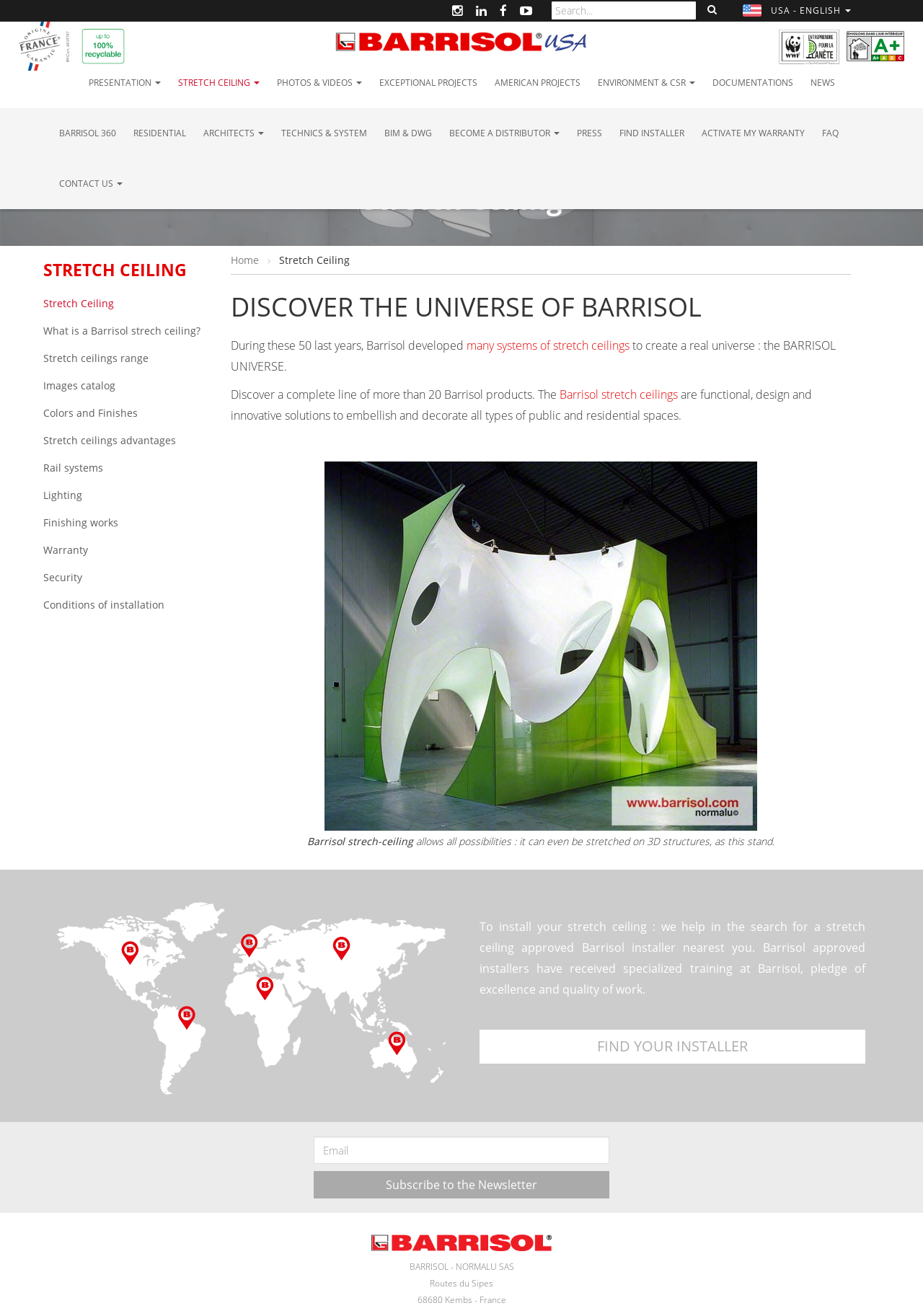From the image, can you give a detailed response to the question below:
What is the purpose of the search box on the webpage?

The search box on the webpage is located near the top right corner and has a placeholder text 'Search...'. Its purpose is to allow users to search for specific products or information related to Barrisol's stretch ceiling systems.